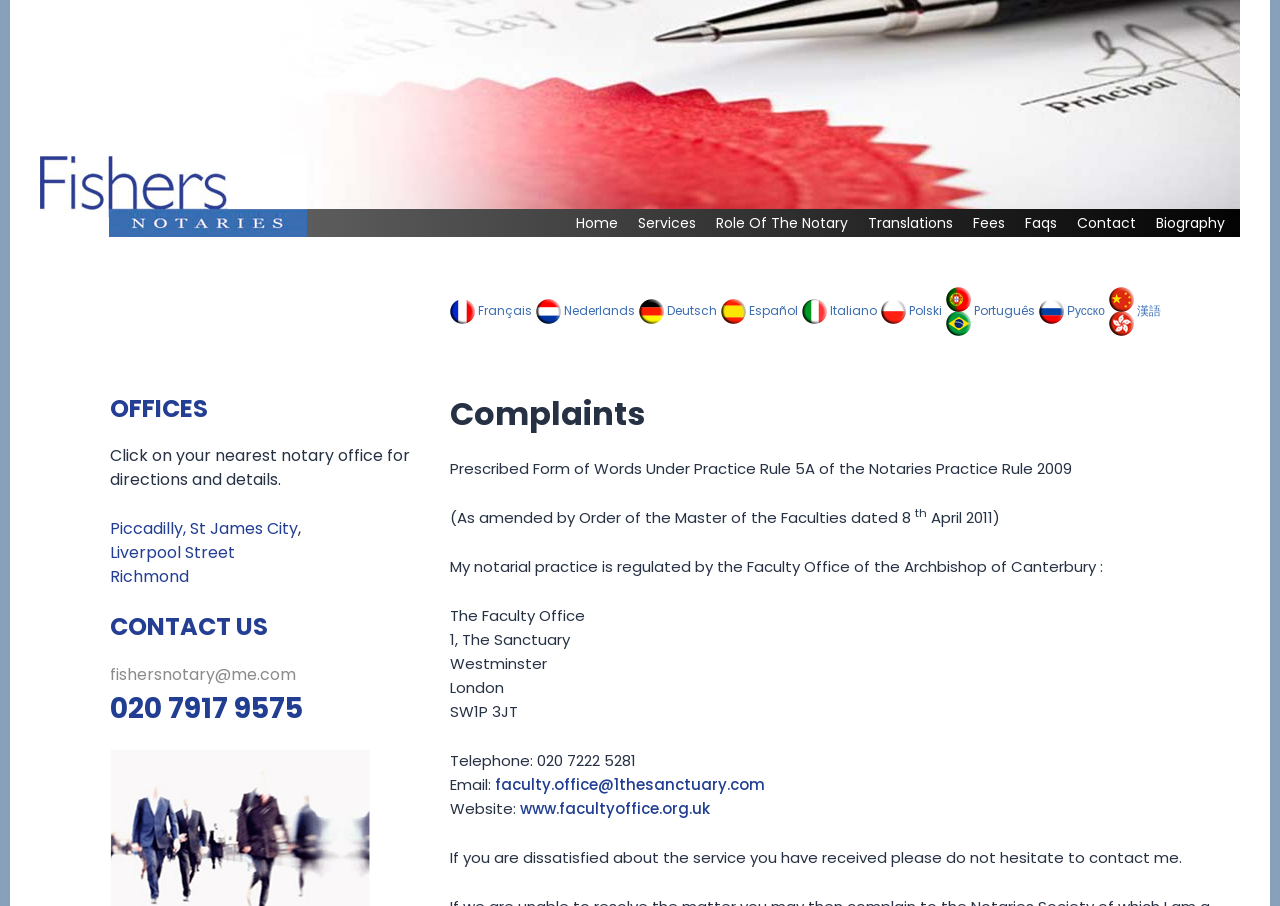Please identify the bounding box coordinates of the element's region that I should click in order to complete the following instruction: "Contact the notary via email". The bounding box coordinates consist of four float numbers between 0 and 1, i.e., [left, top, right, bottom].

[0.387, 0.854, 0.598, 0.877]